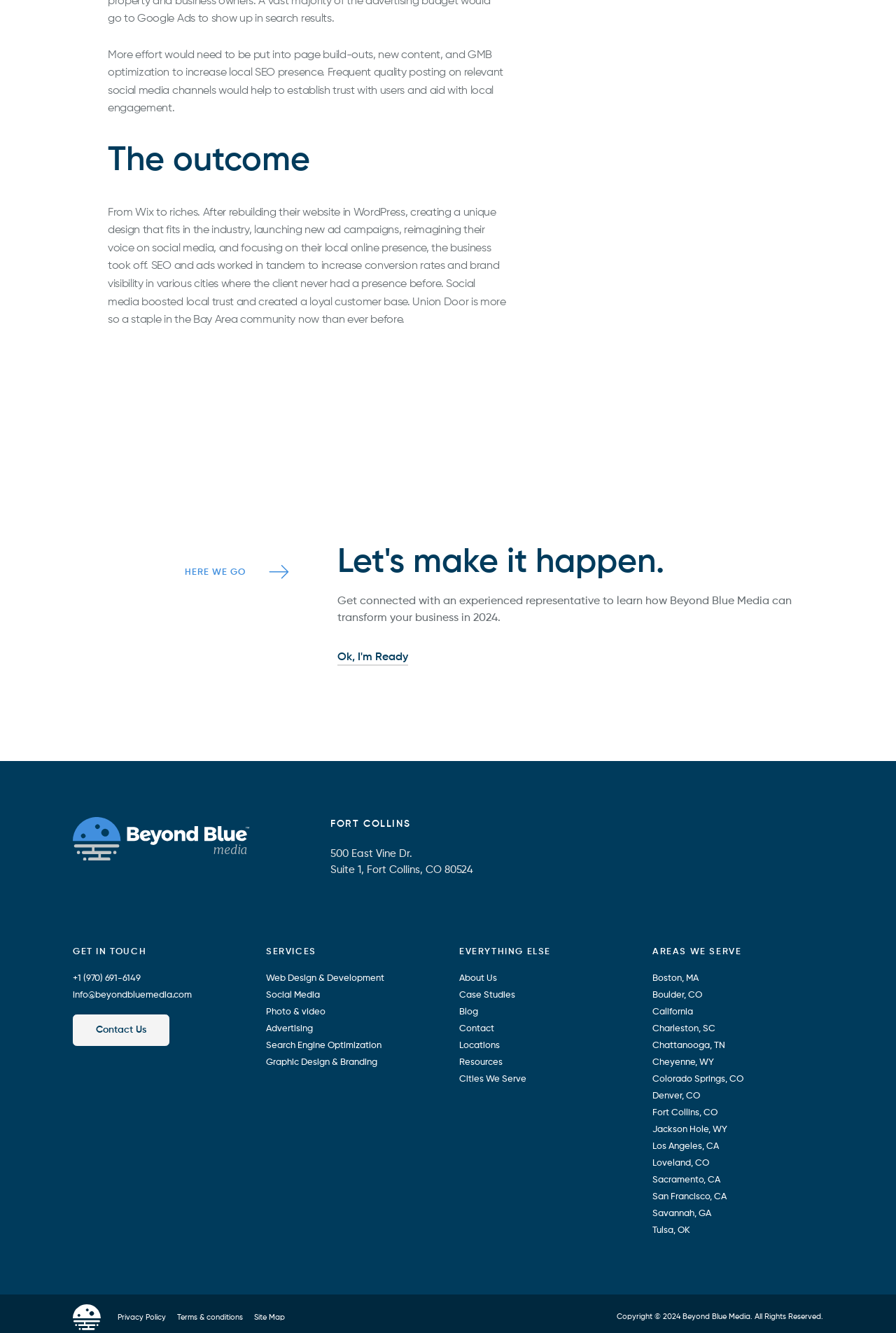Locate the UI element described by Jackson Hole, WY and provide its bounding box coordinates. Use the format (top-left x, top-left y, bottom-right x, bottom-right y) with all values as floating point numbers between 0 and 1.

[0.728, 0.844, 0.812, 0.851]